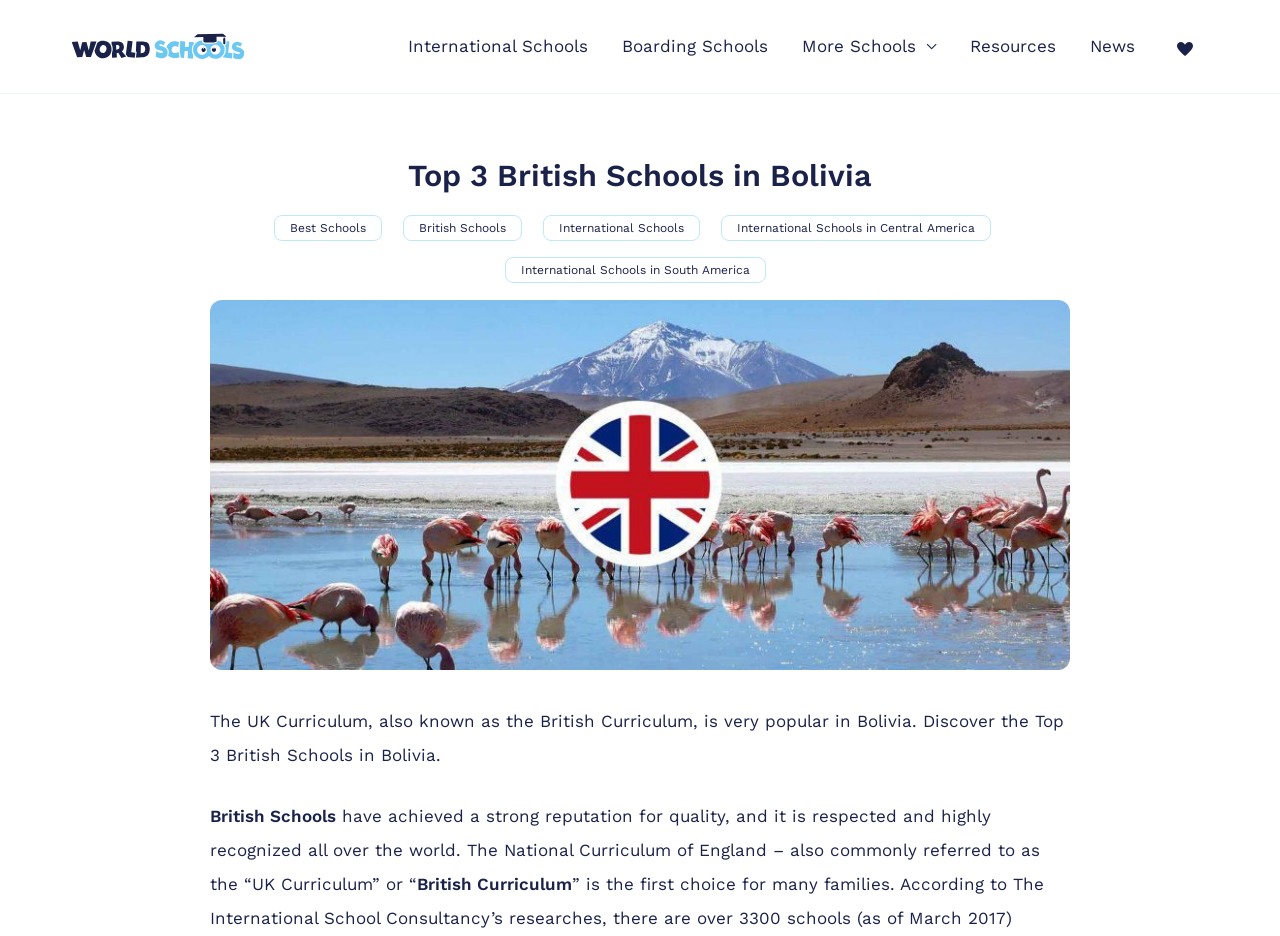Identify the bounding box coordinates of the section to be clicked to complete the task described by the following instruction: "Navigate to International Schools". The coordinates should be four float numbers between 0 and 1, formatted as [left, top, right, bottom].

[0.305, 0.0, 0.472, 0.099]